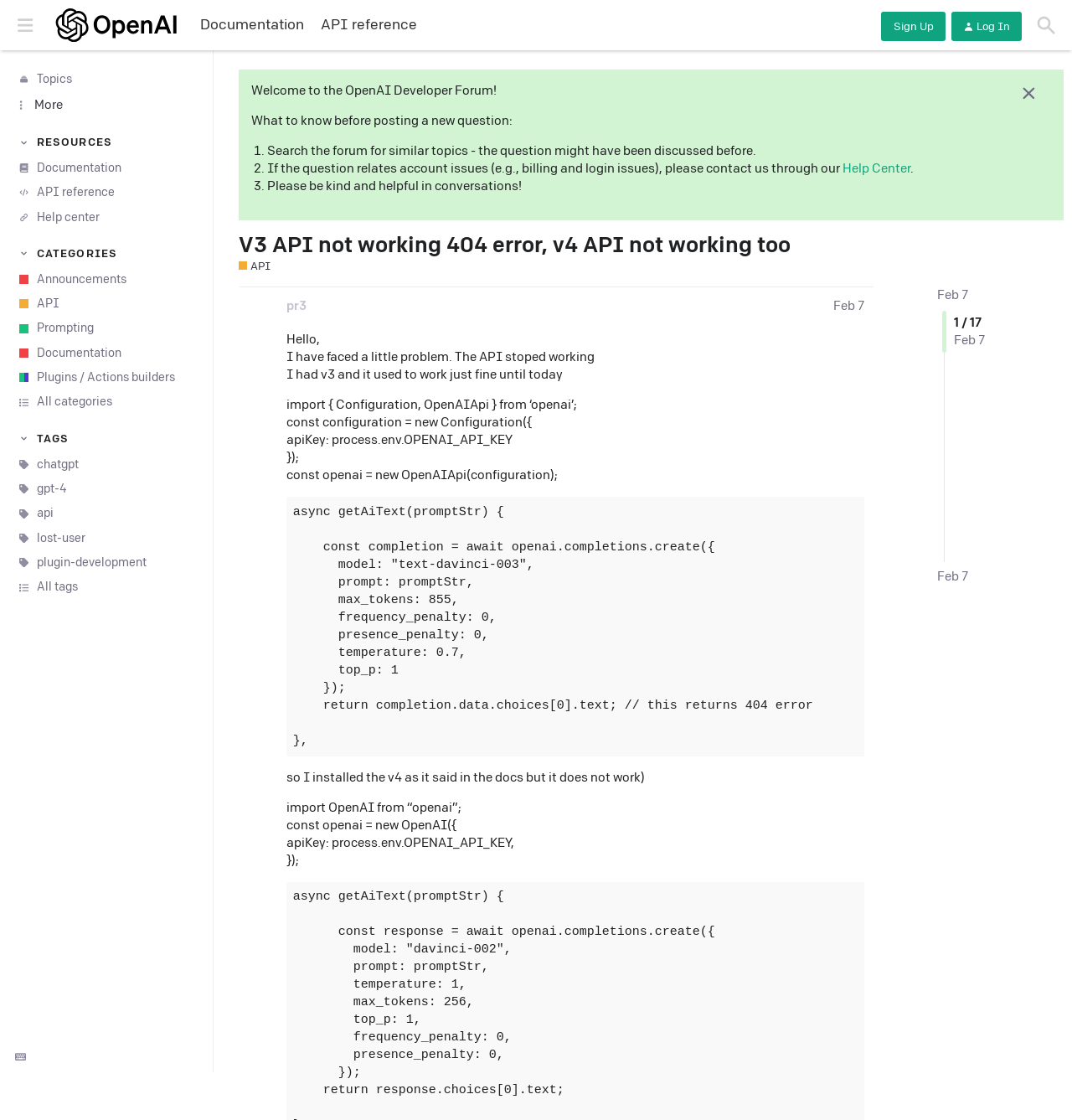Please reply with a single word or brief phrase to the question: 
What is the purpose of the forum?

To discuss OpenAI's API